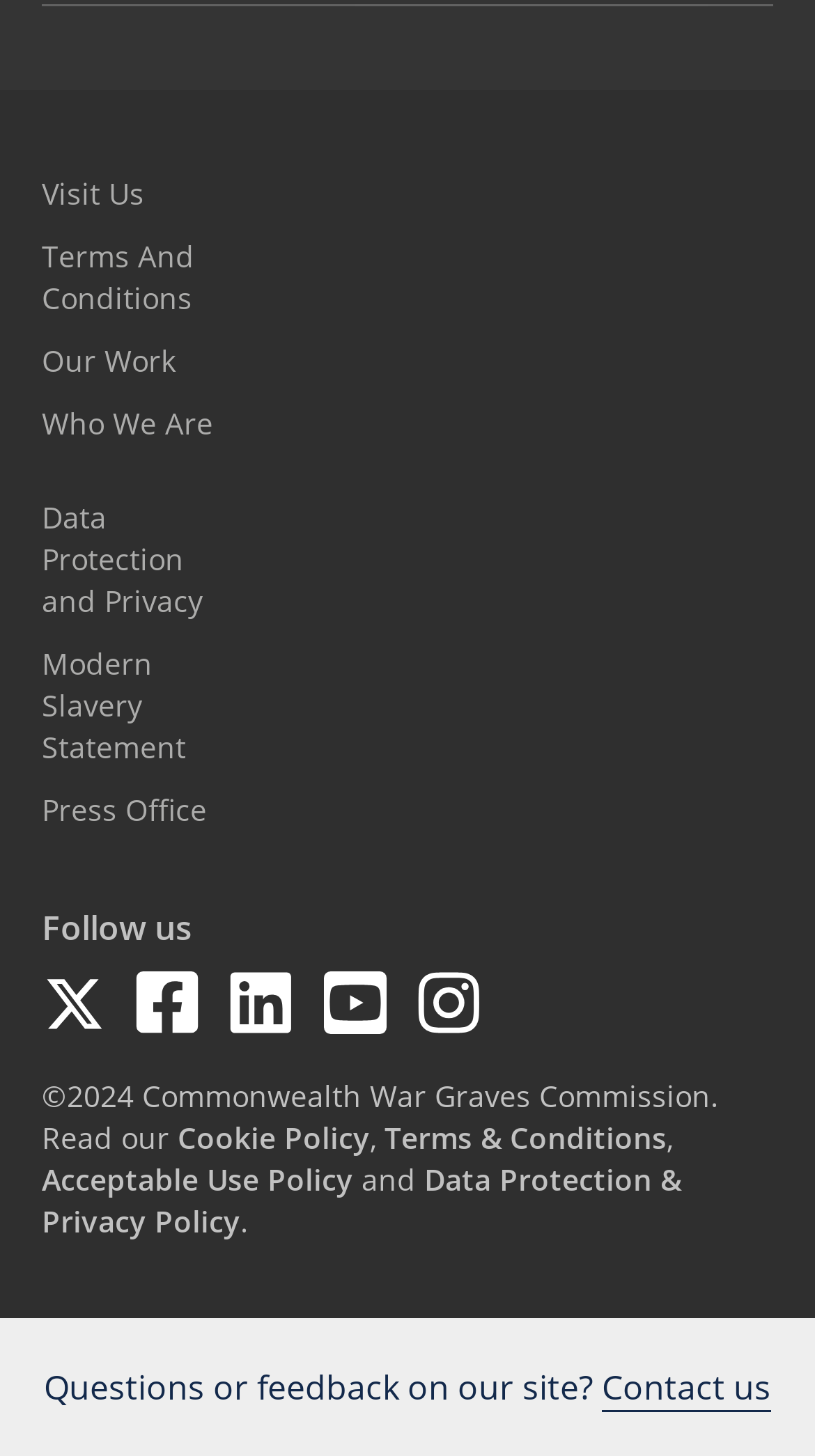Please give the bounding box coordinates of the area that should be clicked to fulfill the following instruction: "Join the foundation". The coordinates should be in the format of four float numbers from 0 to 1, i.e., [left, top, right, bottom].

[0.051, 0.16, 0.949, 0.203]